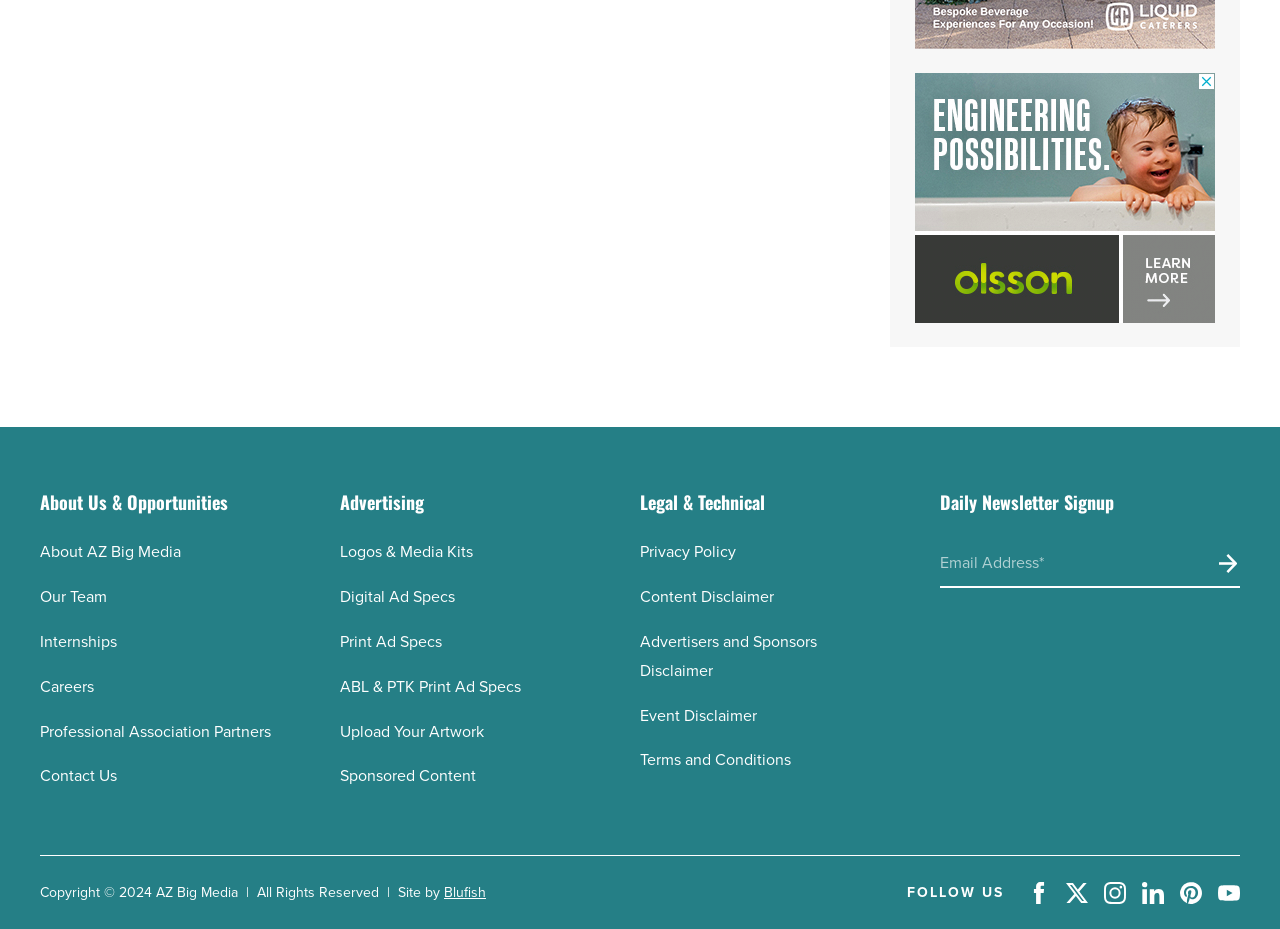What is the text above the email address input field?
Give a one-word or short phrase answer based on the image.

Daily Newsletter Signup